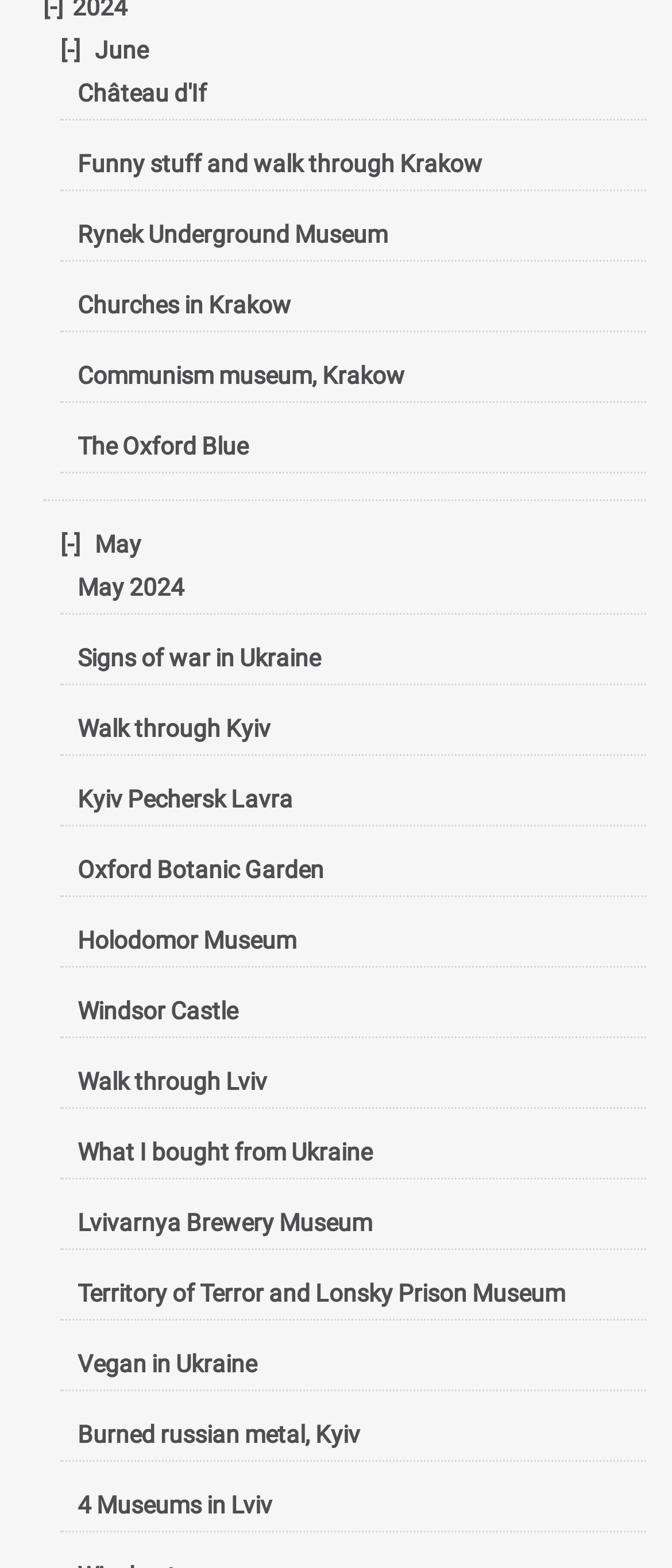Locate the bounding box coordinates of the segment that needs to be clicked to meet this instruction: "Read about Walk through Krakow".

[0.115, 0.095, 0.718, 0.113]